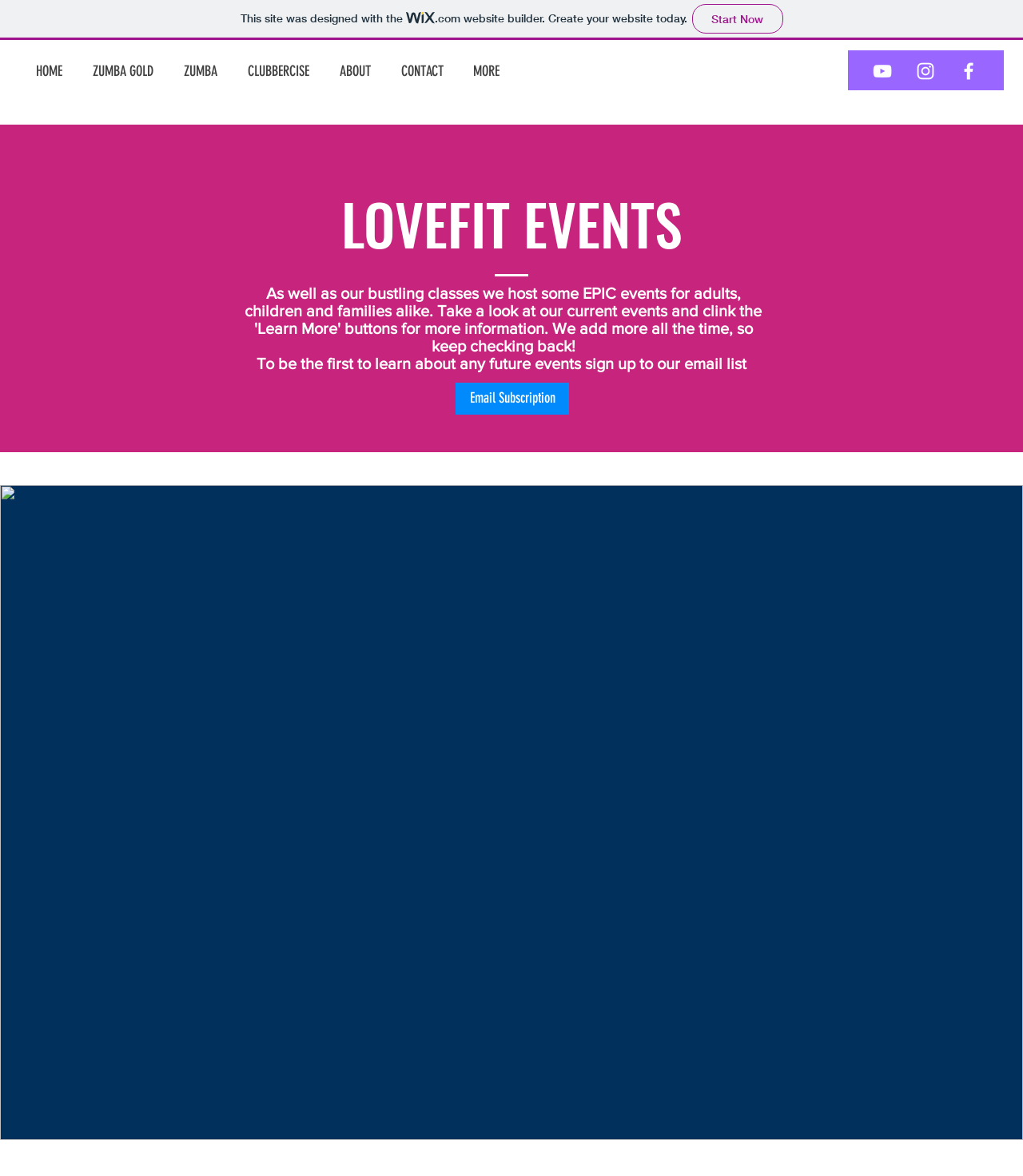Observe the image and answer the following question in detail: How many social media links are available?

The Social Bar section on the webpage contains three links, represented by icons, which are likely links to Lovefit's social media profiles. Therefore, there are three social media links available.